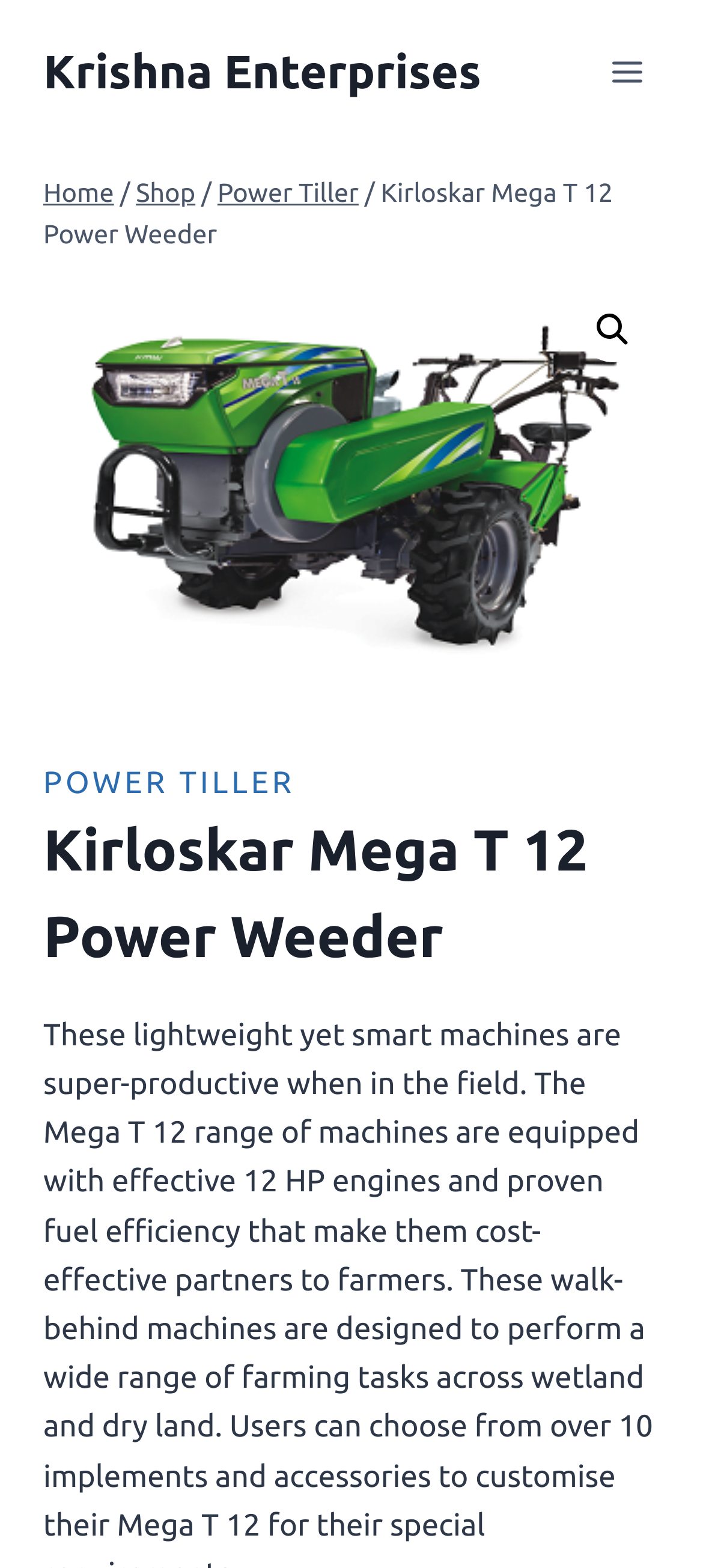Provide a thorough description of the webpage you see.

The webpage is about the Kirloskar Mega T 12 Power Weeder, a product offered by Krishna Enterprises. At the top left corner, there is a link to the Krishna Enterprises homepage. Next to it, there is a button to open a menu. 

Below the top navigation bar, there is a breadcrumbs navigation section that shows the current page's location in the website's hierarchy. It starts with a "Home" link, followed by a "Shop" link, then a "Power Tiller" link, and finally the current page's title, "Kirloskar Mega T 12 Power Weeder". 

On the top right corner, there is a search icon link. Below it, there is a large image that takes up most of the width of the page, showcasing the product. 

Further down, there is a prominent link with the text "POWER TILLER", and below it, a heading that repeats the product's name, "Kirloskar Mega T 12 Power Weeder".